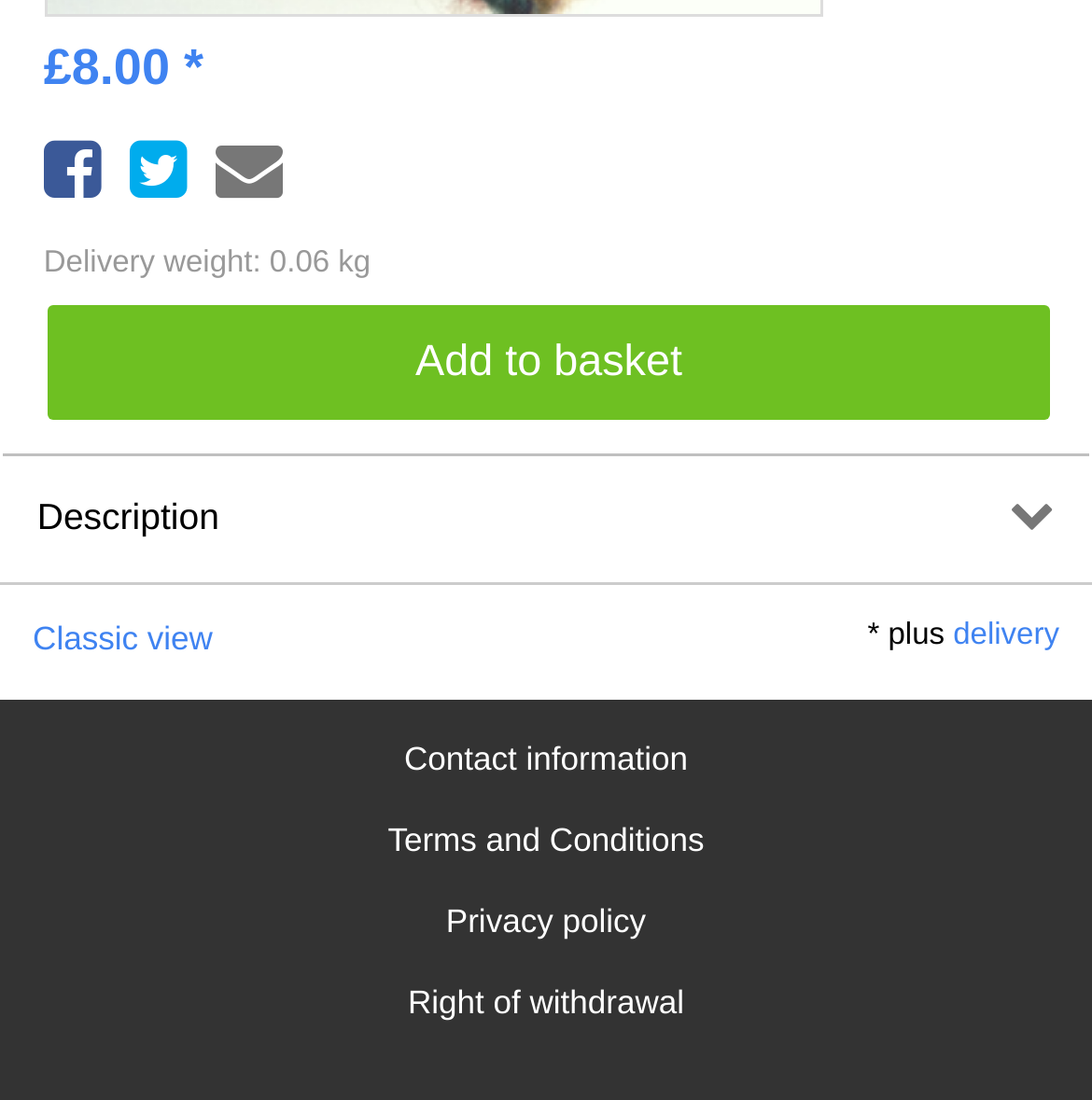Using the element description value="Add to basket", predict the bounding box coordinates for the UI element. Provide the coordinates in (top-left x, top-left y, bottom-right x, bottom-right y) format with values ranging from 0 to 1.

[0.043, 0.277, 0.963, 0.382]